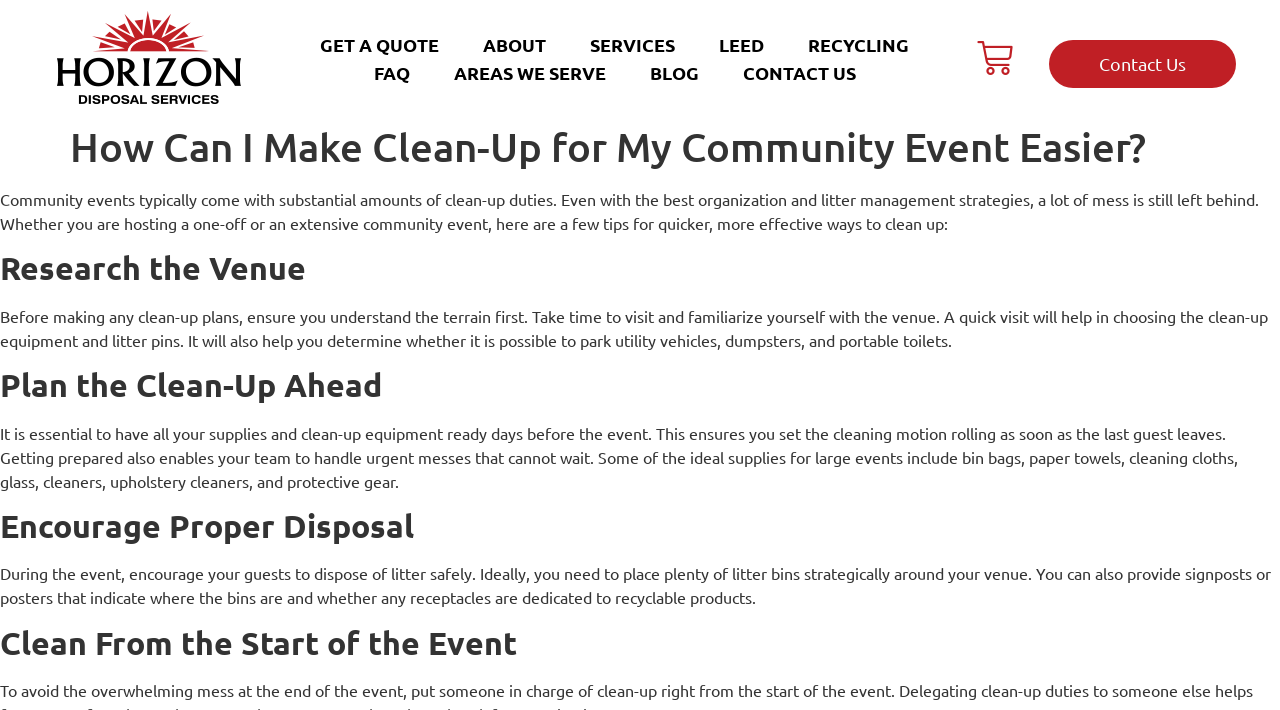Please specify the bounding box coordinates for the clickable region that will help you carry out the instruction: "Visit ABOUT page".

[0.37, 0.043, 0.435, 0.081]